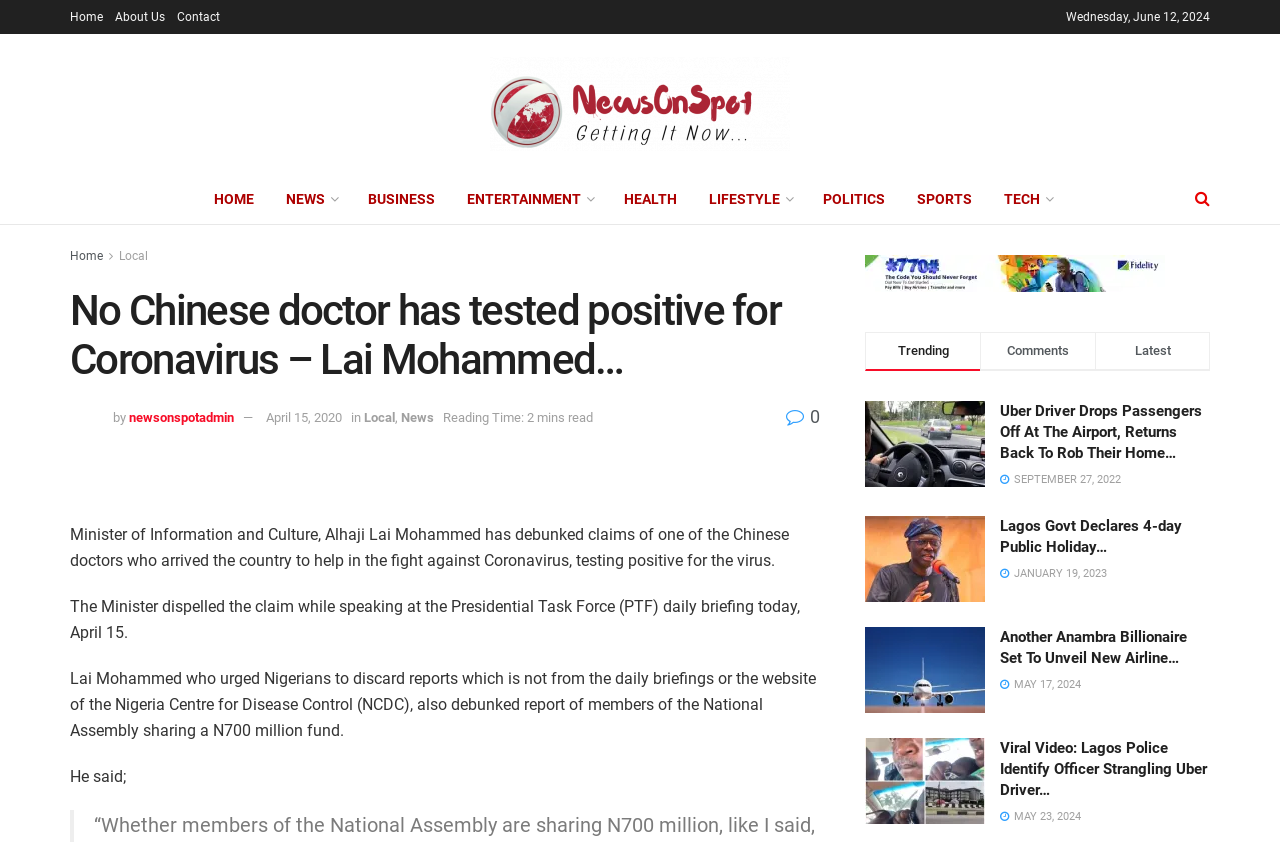Your task is to find and give the main heading text of the webpage.

No Chinese doctor has tested positive for Coronavirus – Lai Mohammed…